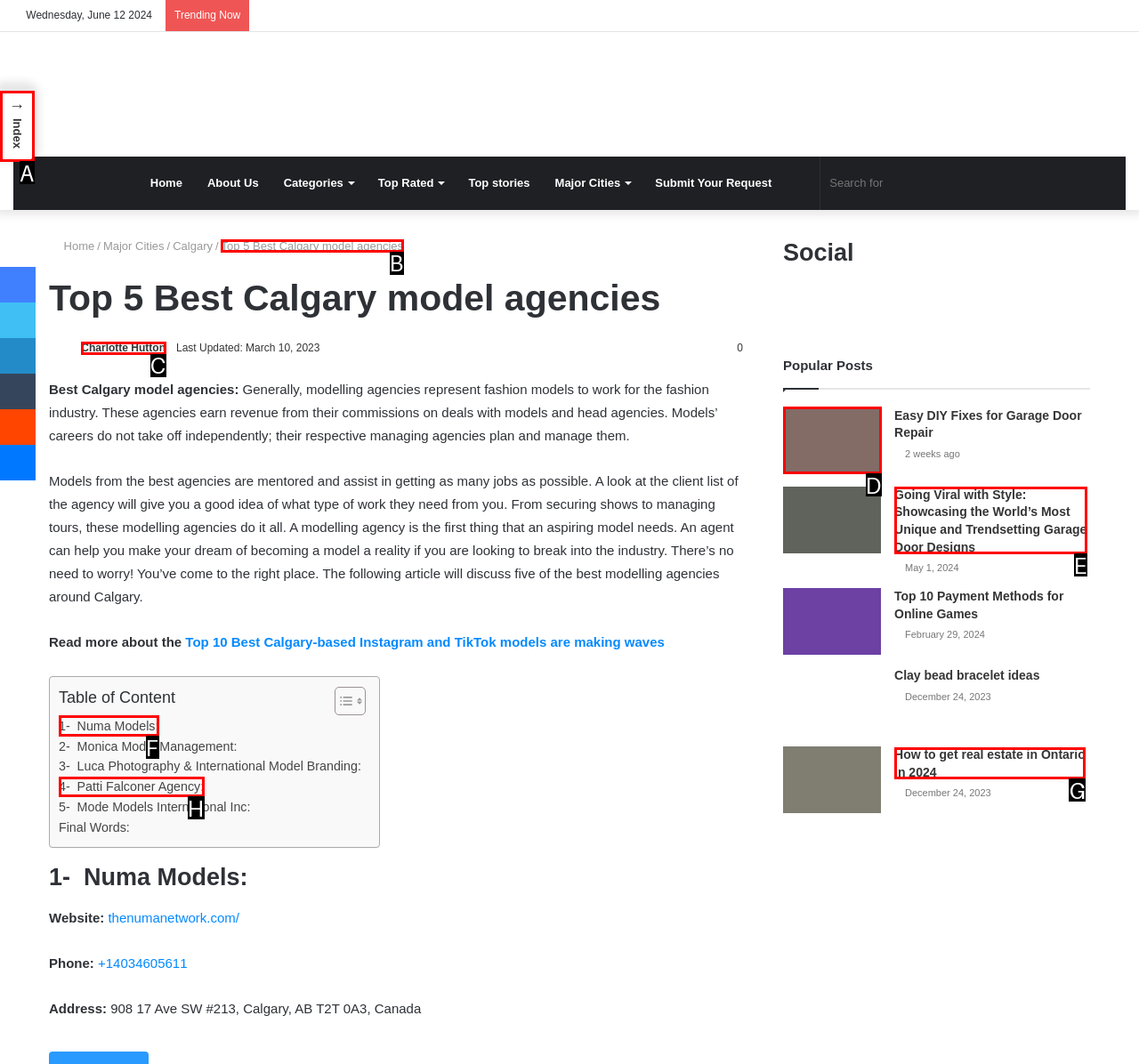Identify the HTML element you need to click to achieve the task: Click on Top 5 Best Calgary model agencies. Respond with the corresponding letter of the option.

B